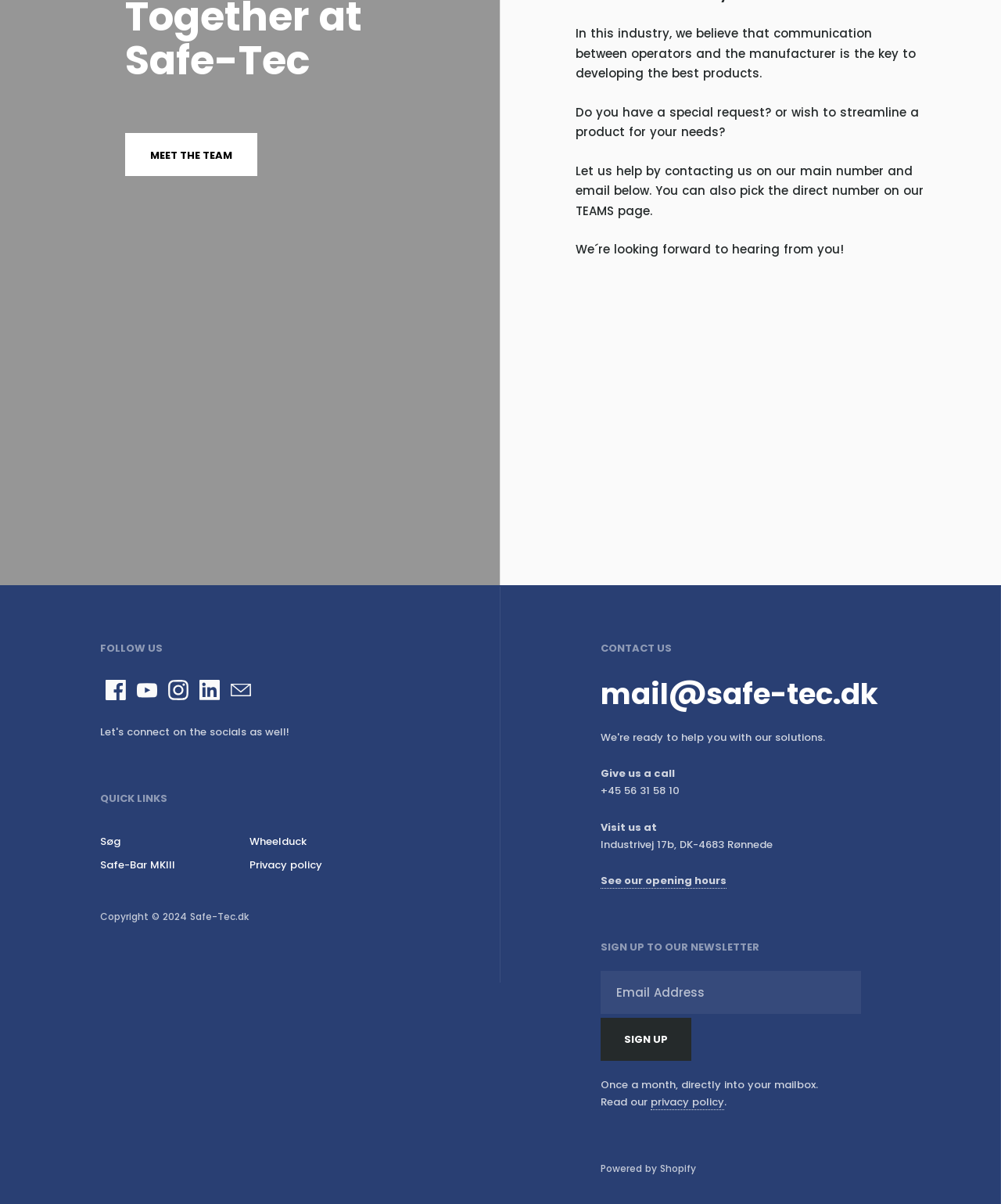What is the company's main number? Based on the image, give a response in one word or a short phrase.

+45 56 31 58 10